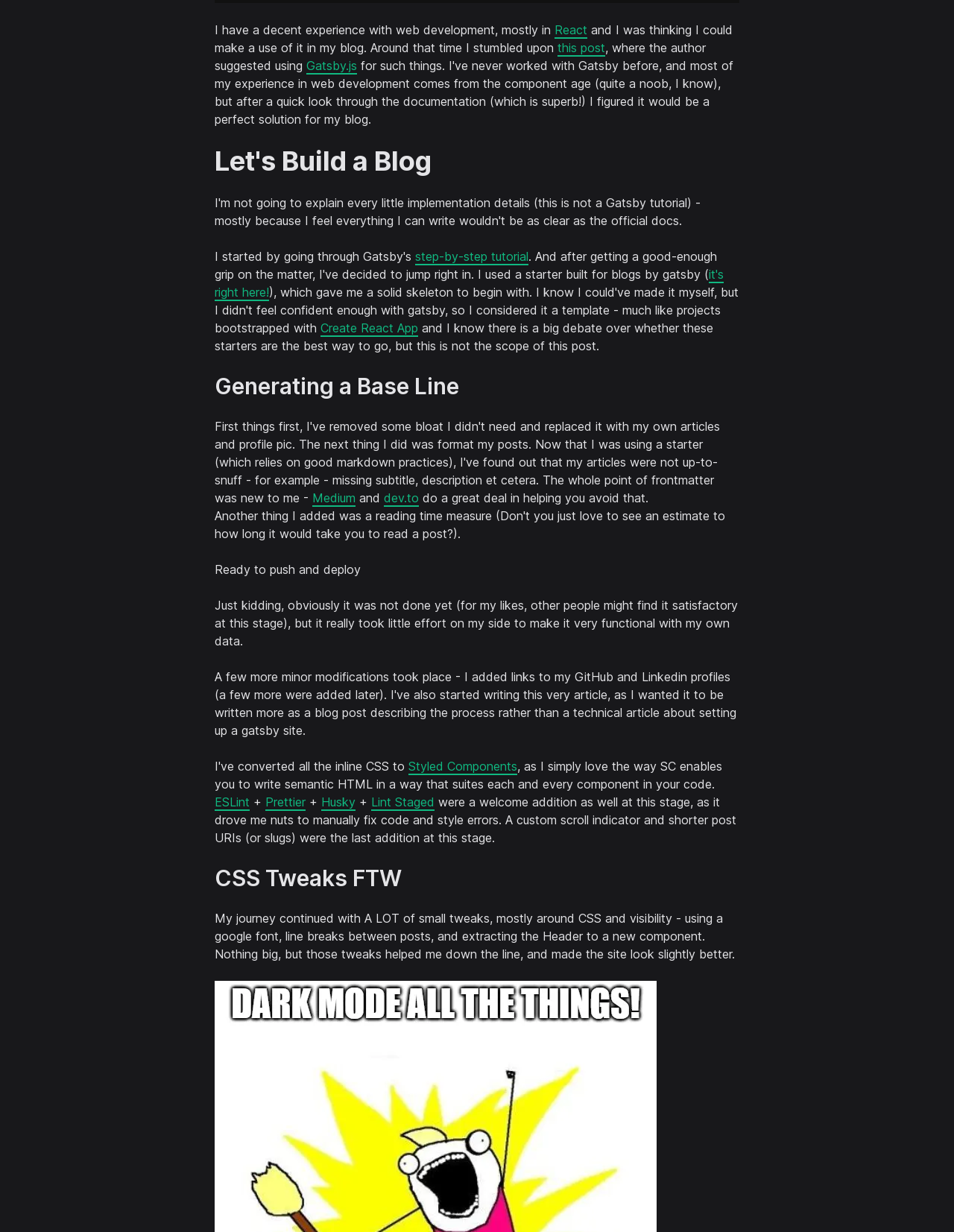Find and provide the bounding box coordinates for the UI element described here: "Lint Staged". The coordinates should be given as four float numbers between 0 and 1: [left, top, right, bottom].

[0.389, 0.645, 0.455, 0.657]